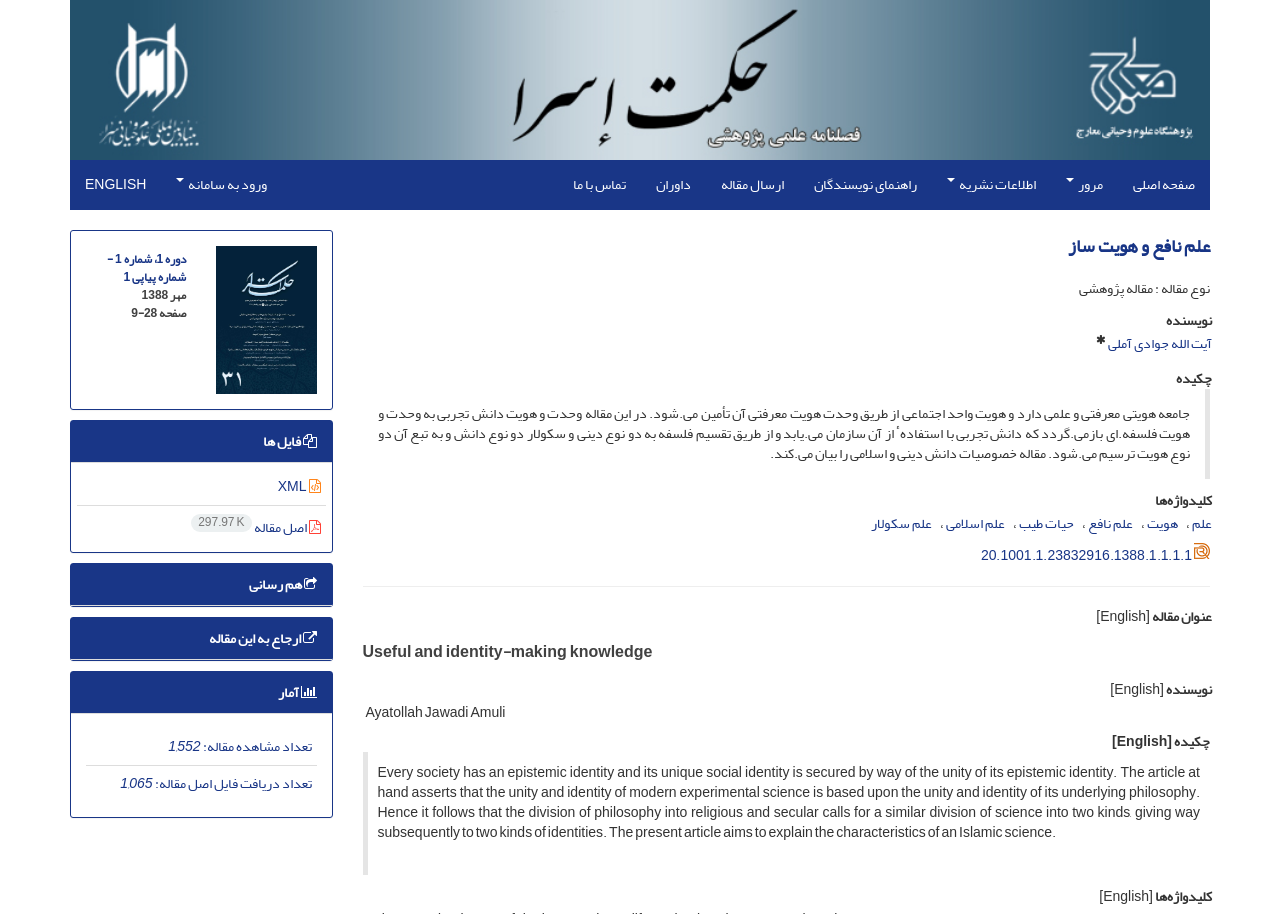Given the description of the UI element: "حیات طیب", predict the bounding box coordinates in the form of [left, top, right, bottom], with each value being a float between 0 and 1.

[0.796, 0.558, 0.839, 0.588]